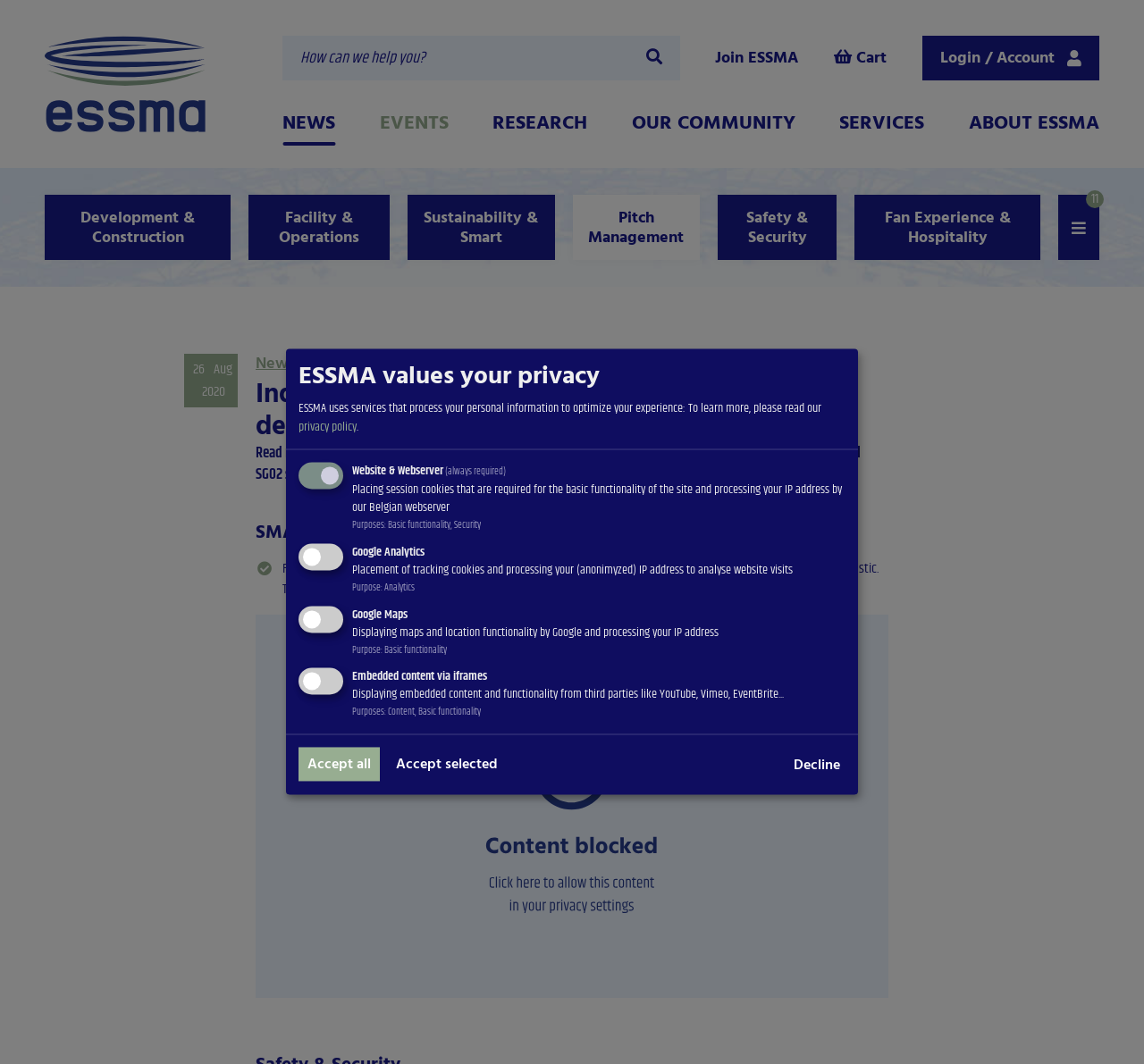Generate a detailed explanation of the webpage's features and information.

The webpage is divided into several sections. At the top, there is a navigation bar with the ESSMA logo on the left, followed by a search bar and several links, including "Join ESSMA", "Cart", and "Login / Account". Below the navigation bar, there are six main links: "NEWS", "EVENTS", "RESEARCH", "OUR COMMUNITY", "SERVICES", and "ABOUT ESSMA".

On the left side of the page, there is a sidebar with several links related to different topics, including "Development & Construction", "Facility & Operations", "Sustainability & Smart", "Pitch Management", "Safety & Security", and "Fan Experience & Hospitality".

The main content of the page is divided into several sections. The first section has a heading "Industry update: more on sustainability, development and safety" and a brief summary of the article. Below the summary, there is a section with a heading "SMART & Sustainability" that discusses the 100% green fan jersey of Section Paloise, made from recycled plastic.

Further down the page, there is an iframe, which is likely an embedded video or content. Below the iframe, there is a section with a heading "ESSMA values your privacy" that explains how ESSMA uses services that process personal information to optimize the user's experience. This section includes a link to the privacy policy and several checkboxes for managing cookie preferences.

At the bottom of the page, there are three buttons: "Accept all", "Accept selected", and "Decline", which allow users to manage their cookie preferences.